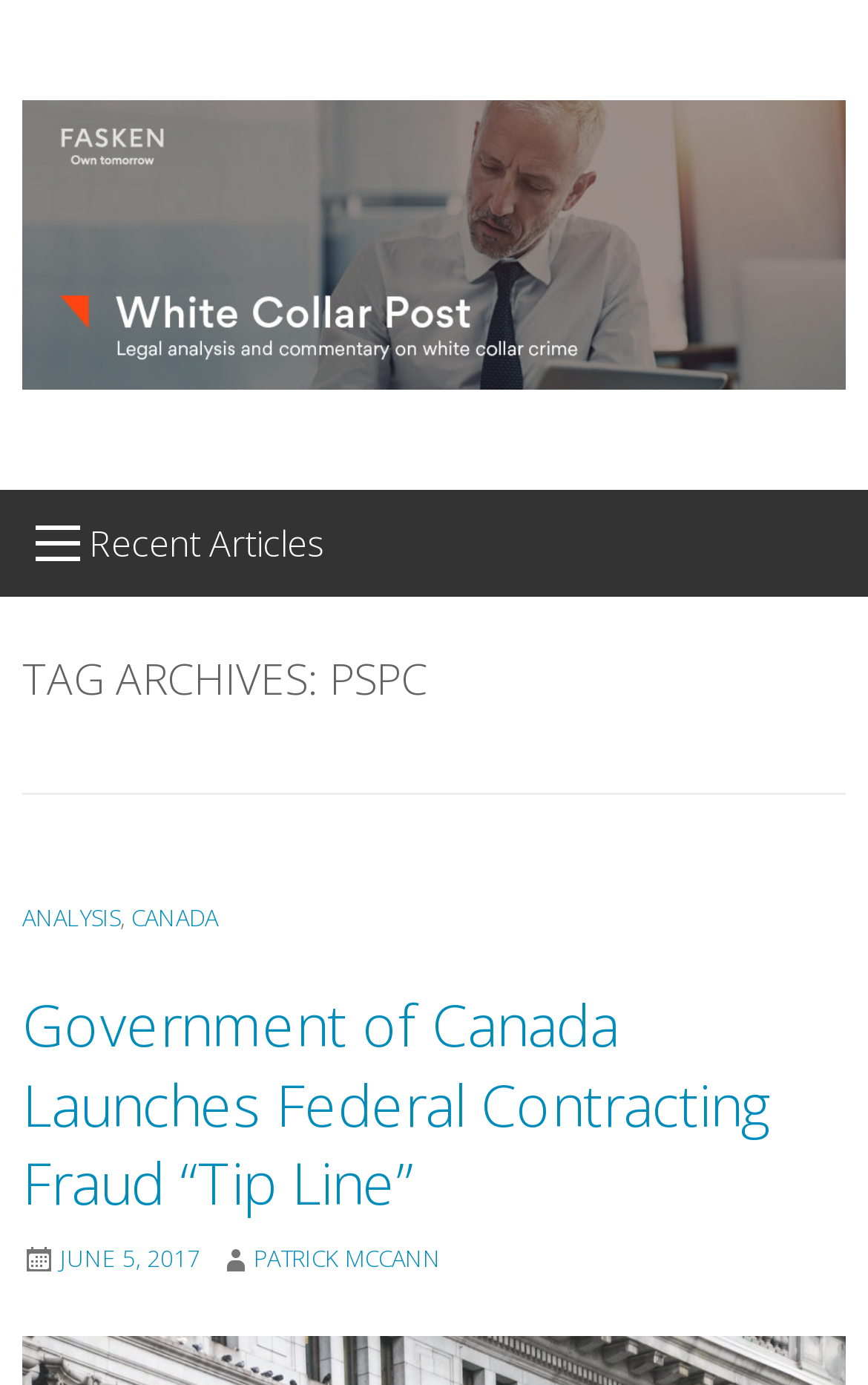Identify the bounding box for the UI element specified in this description: "alt="White Collar Post"". The coordinates must be four float numbers between 0 and 1, formatted as [left, top, right, bottom].

[0.026, 0.156, 0.974, 0.191]